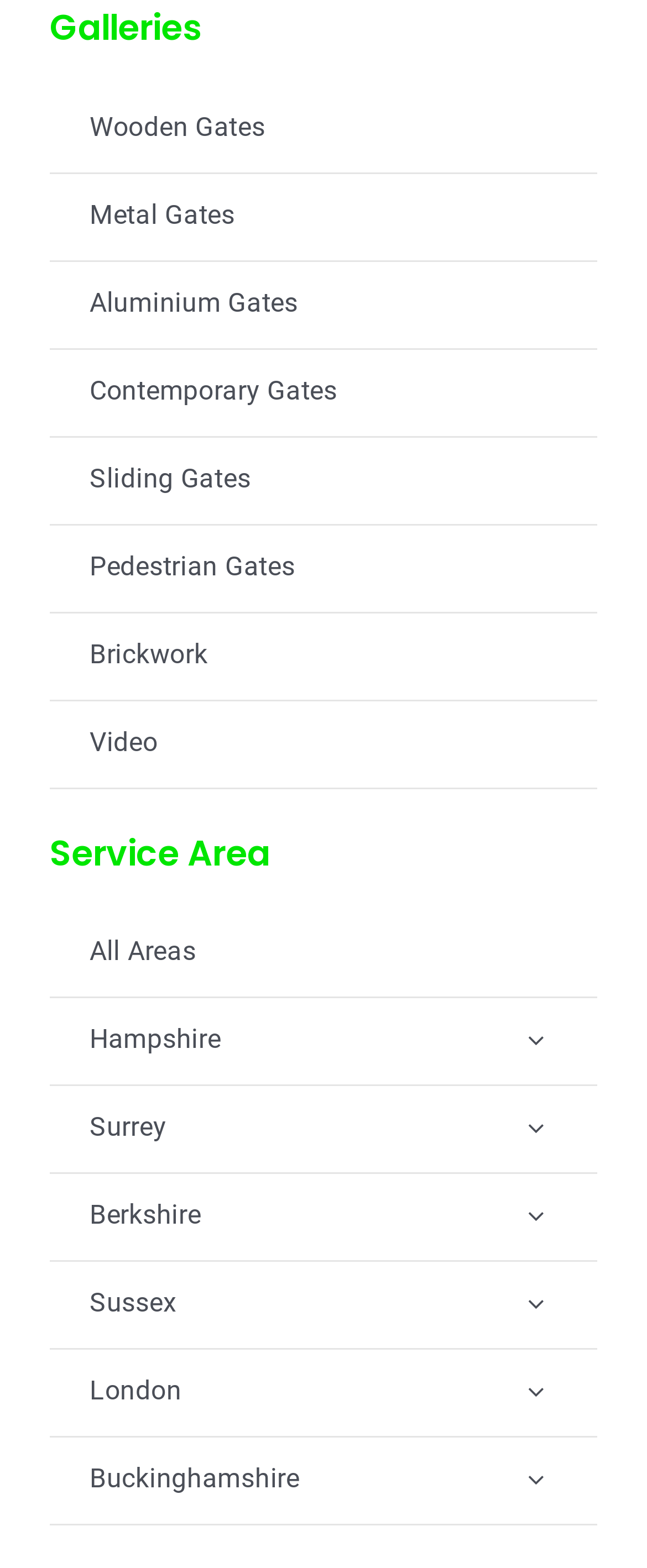How many types of gates are listed?
Look at the webpage screenshot and answer the question with a detailed explanation.

I counted the number of links under the '2023-Footer-Gallery' navigation element, which are 'Wooden Gates', 'Metal Gates', 'Aluminium Gates', 'Contemporary Gates', 'Sliding Gates', 'Pedestrian Gates', and 'Brickwork'. Therefore, there are 7 types of gates listed.